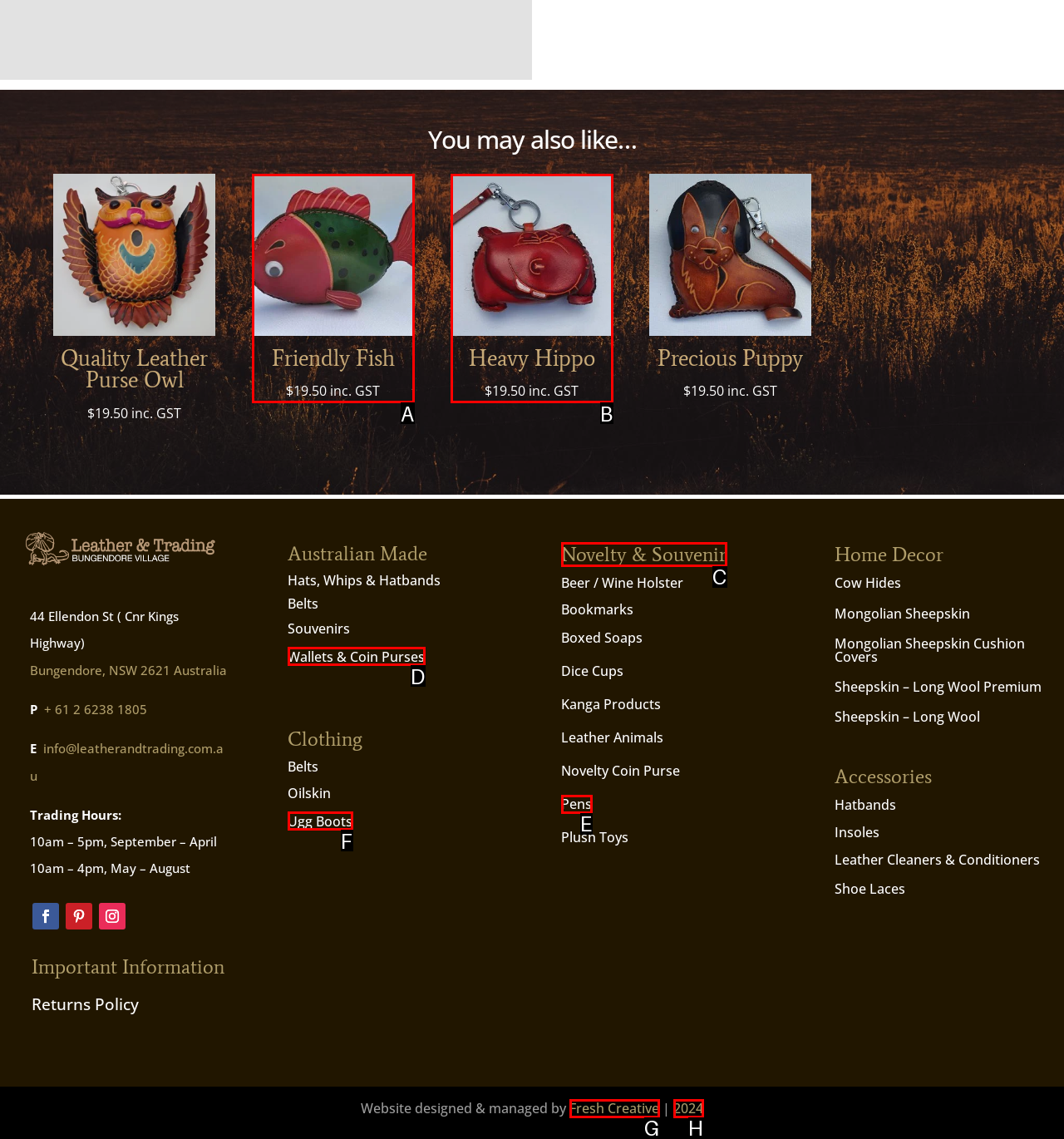Determine the option that aligns with this description: Wallets & Coin Purses
Reply with the option's letter directly.

D